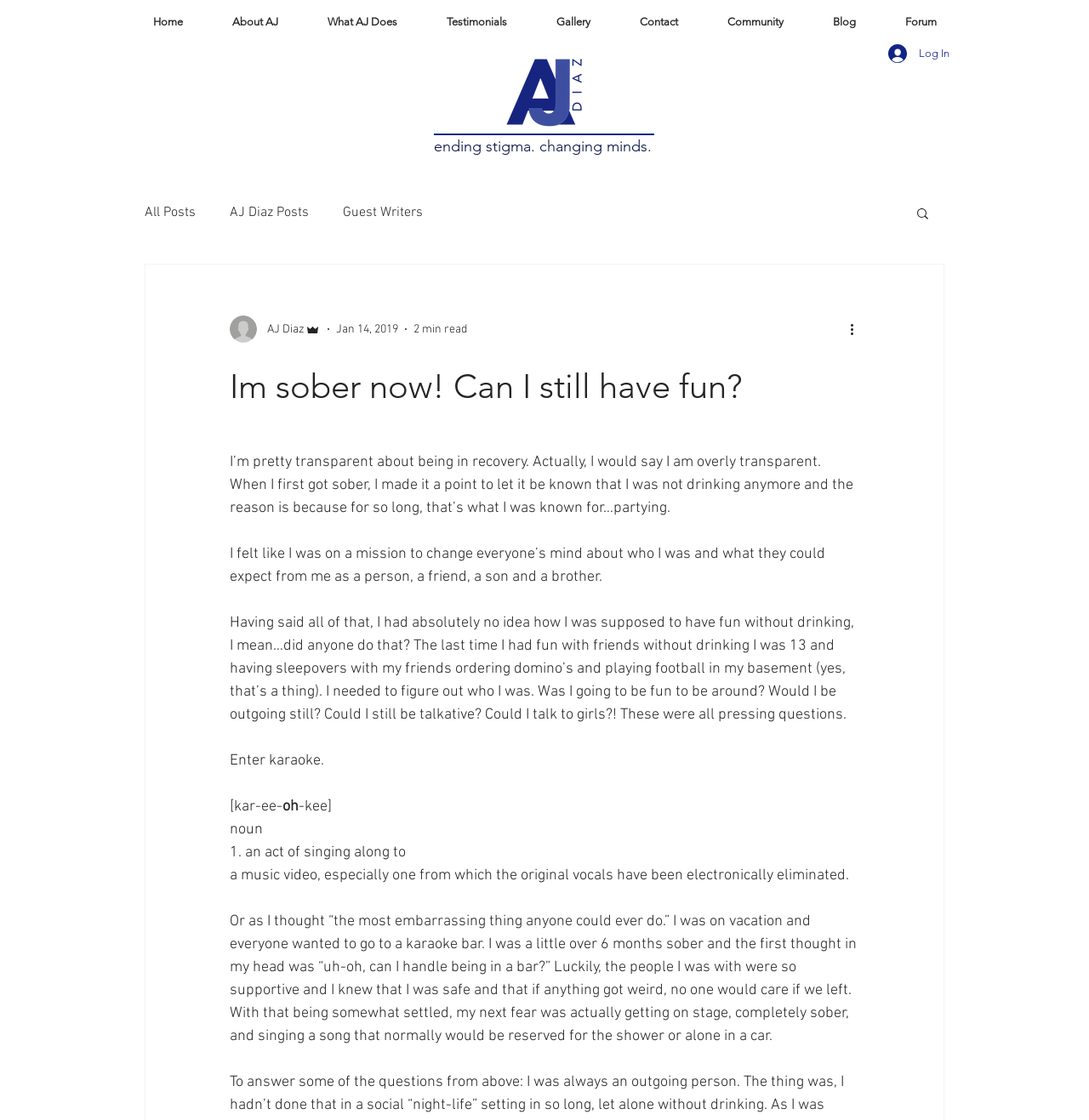Please specify the bounding box coordinates of the element that should be clicked to execute the given instruction: 'Click the 'Search' button'. Ensure the coordinates are four float numbers between 0 and 1, expressed as [left, top, right, bottom].

[0.84, 0.184, 0.855, 0.2]